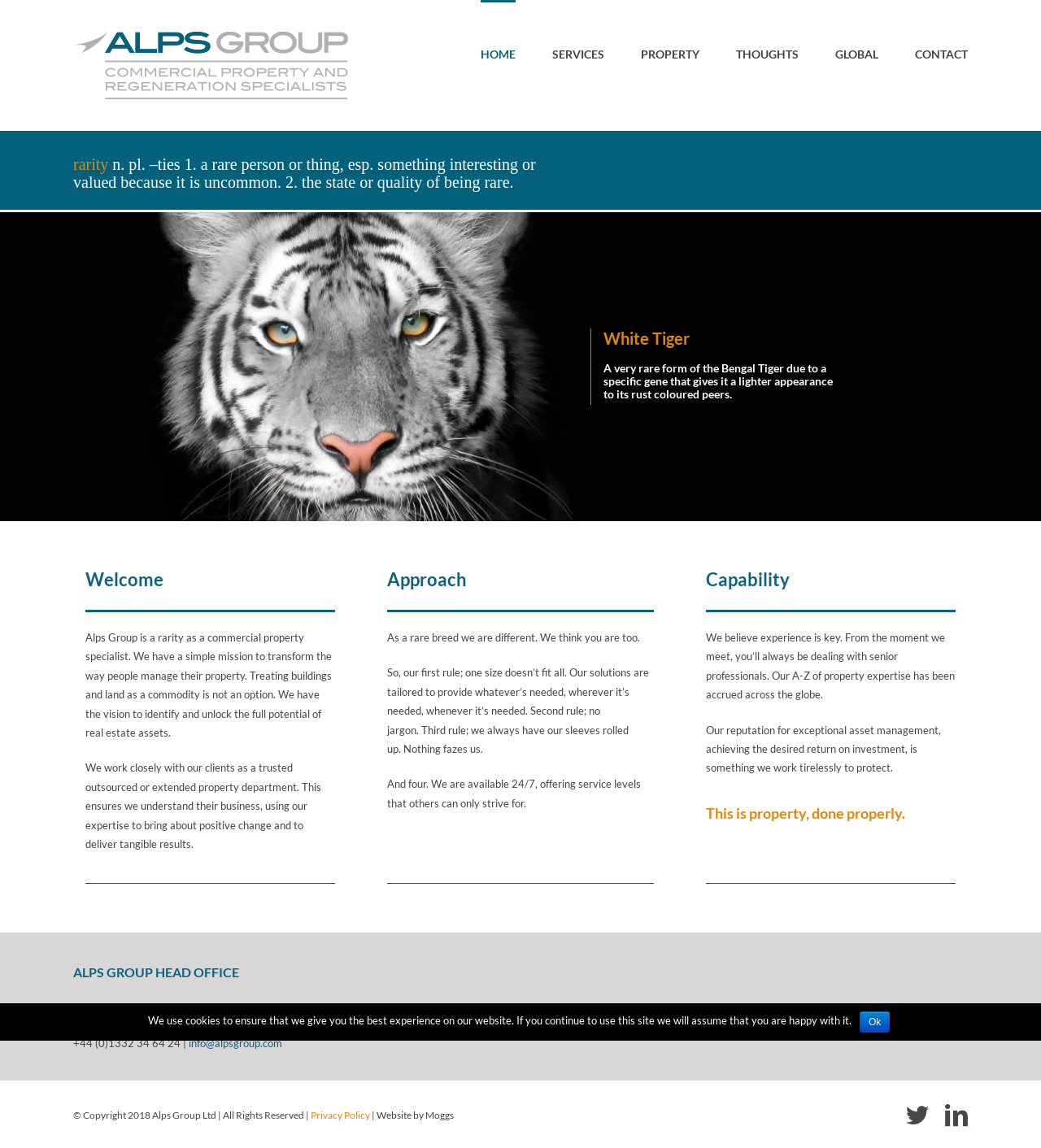Please give a succinct answer using a single word or phrase:
What is the phone number of Alps Group?

+44 (0)1332 34 64 24